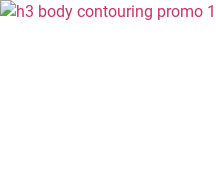Provide a short answer to the following question with just one word or phrase: What kind of plans are offered by the medical spa?

Personalized plans